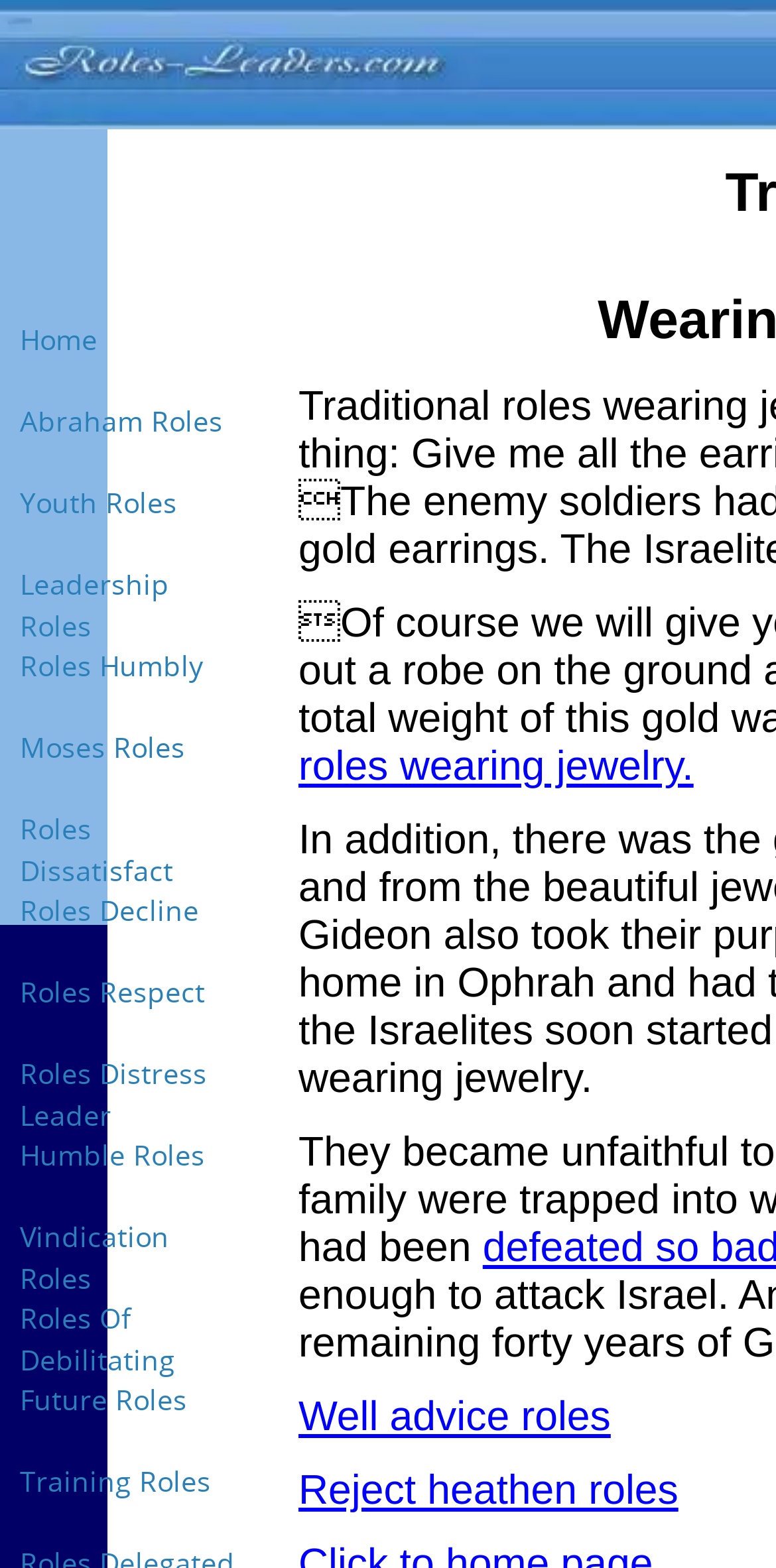Can you determine the bounding box coordinates of the area that needs to be clicked to fulfill the following instruction: "Explore Leadership Roles"?

[0.0, 0.346, 0.333, 0.398]